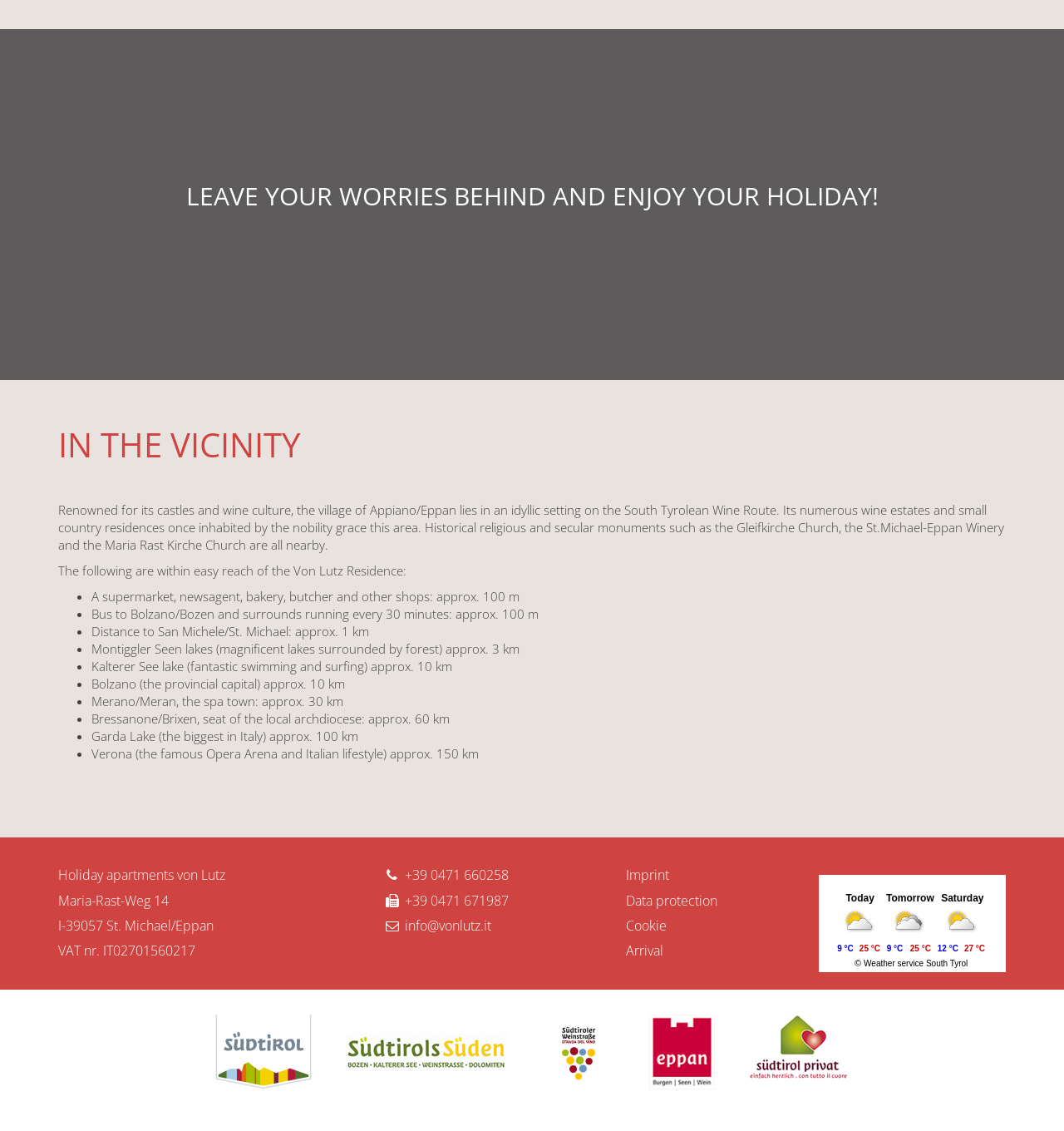Locate the bounding box coordinates of the element to click to perform the following action: 'Read the 'OUR MISSION' section'. The coordinates should be given as four float values between 0 and 1, in the form of [left, top, right, bottom].

None